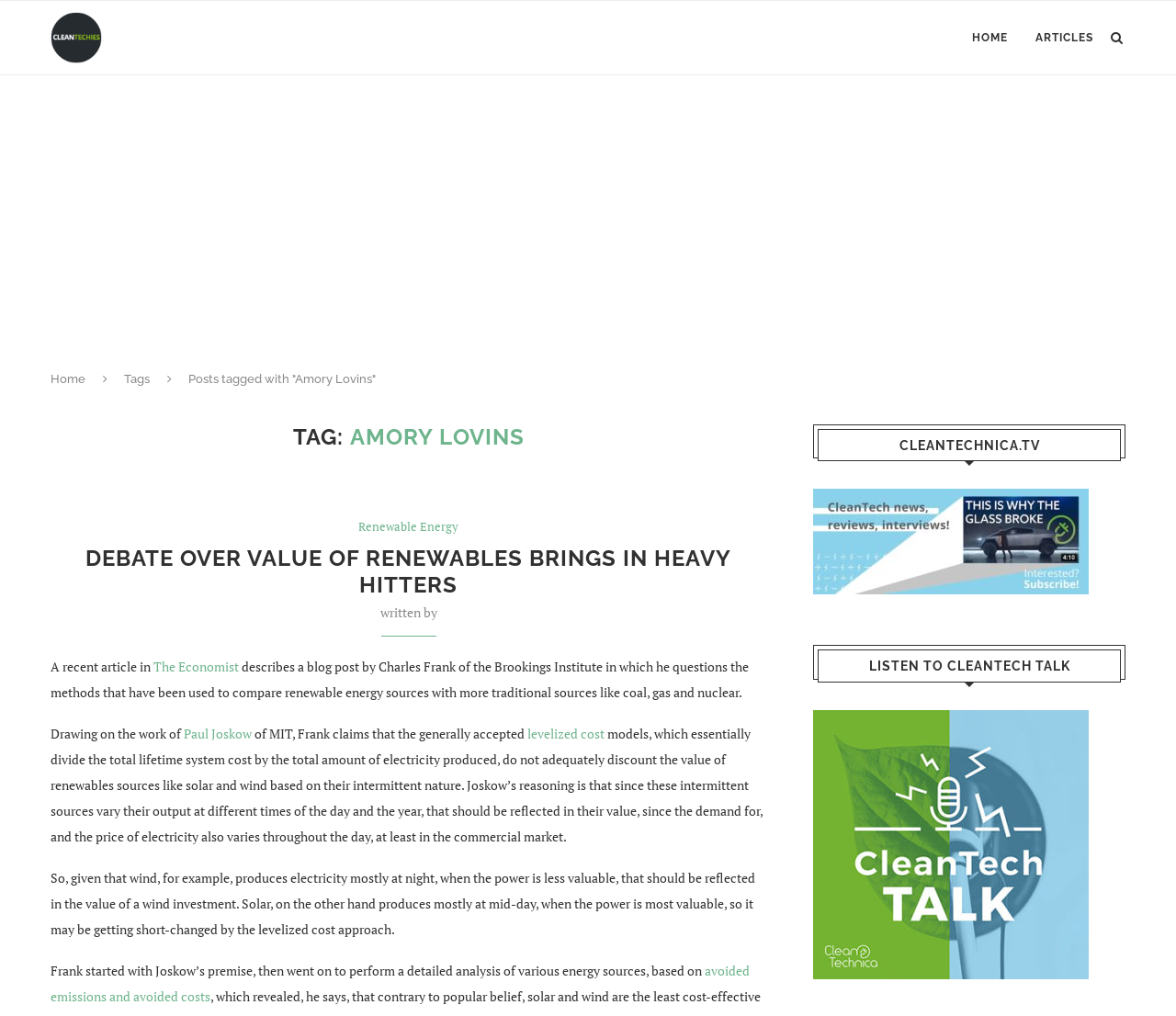Highlight the bounding box coordinates of the region I should click on to meet the following instruction: "Click on the 'CleanTech Talk' link".

[0.691, 0.699, 0.926, 0.716]